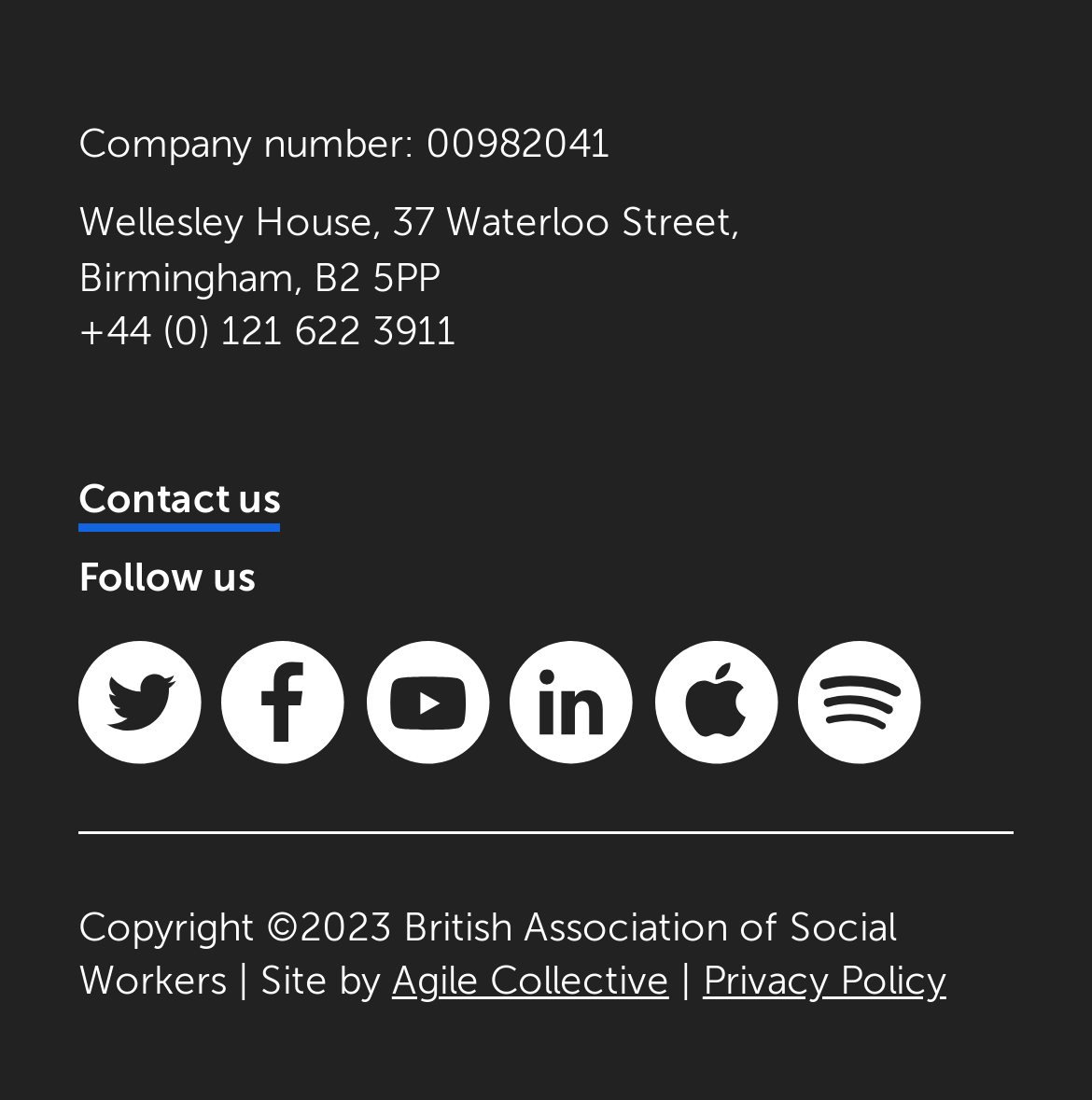Please identify the bounding box coordinates of the element I need to click to follow this instruction: "Contact us".

[0.072, 0.433, 0.256, 0.484]